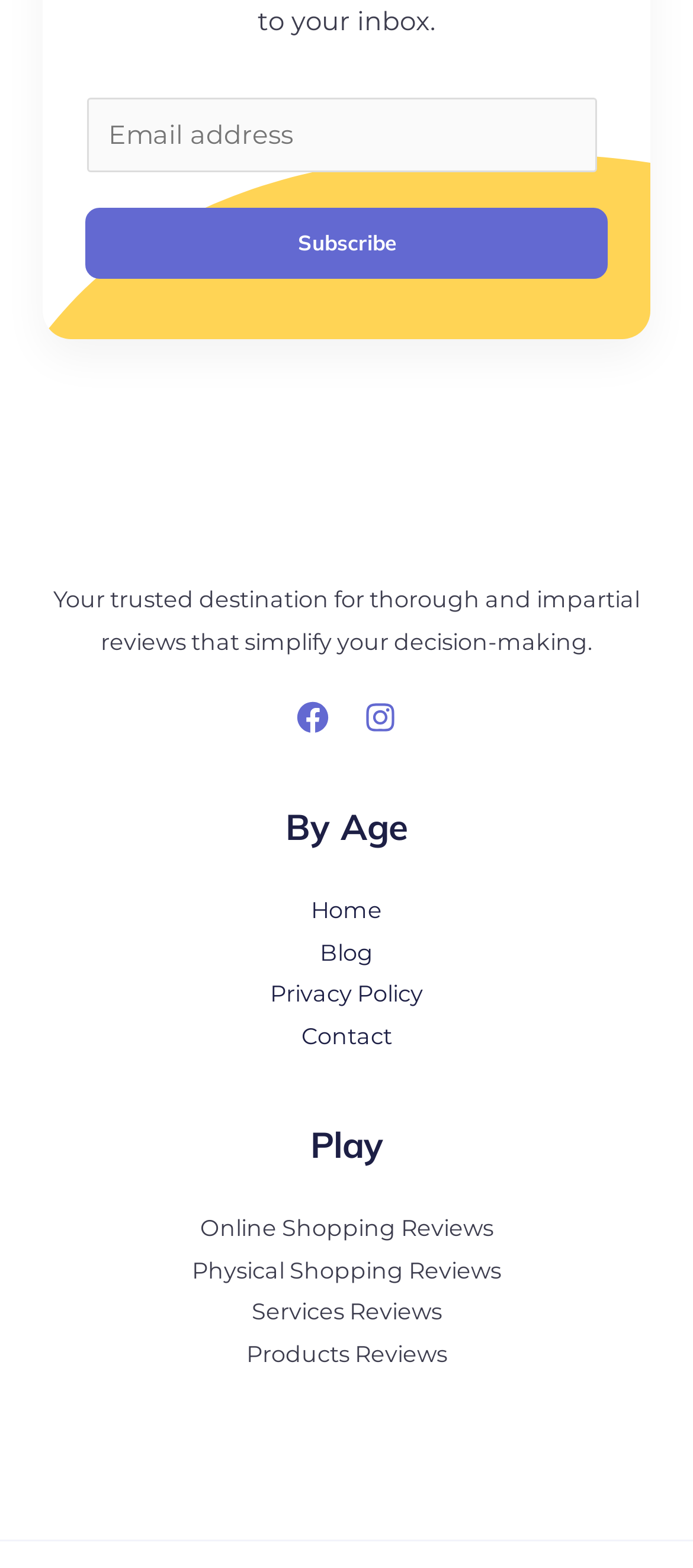Provide a one-word or brief phrase answer to the question:
What is the description of the webpage?

Trusted destination for reviews